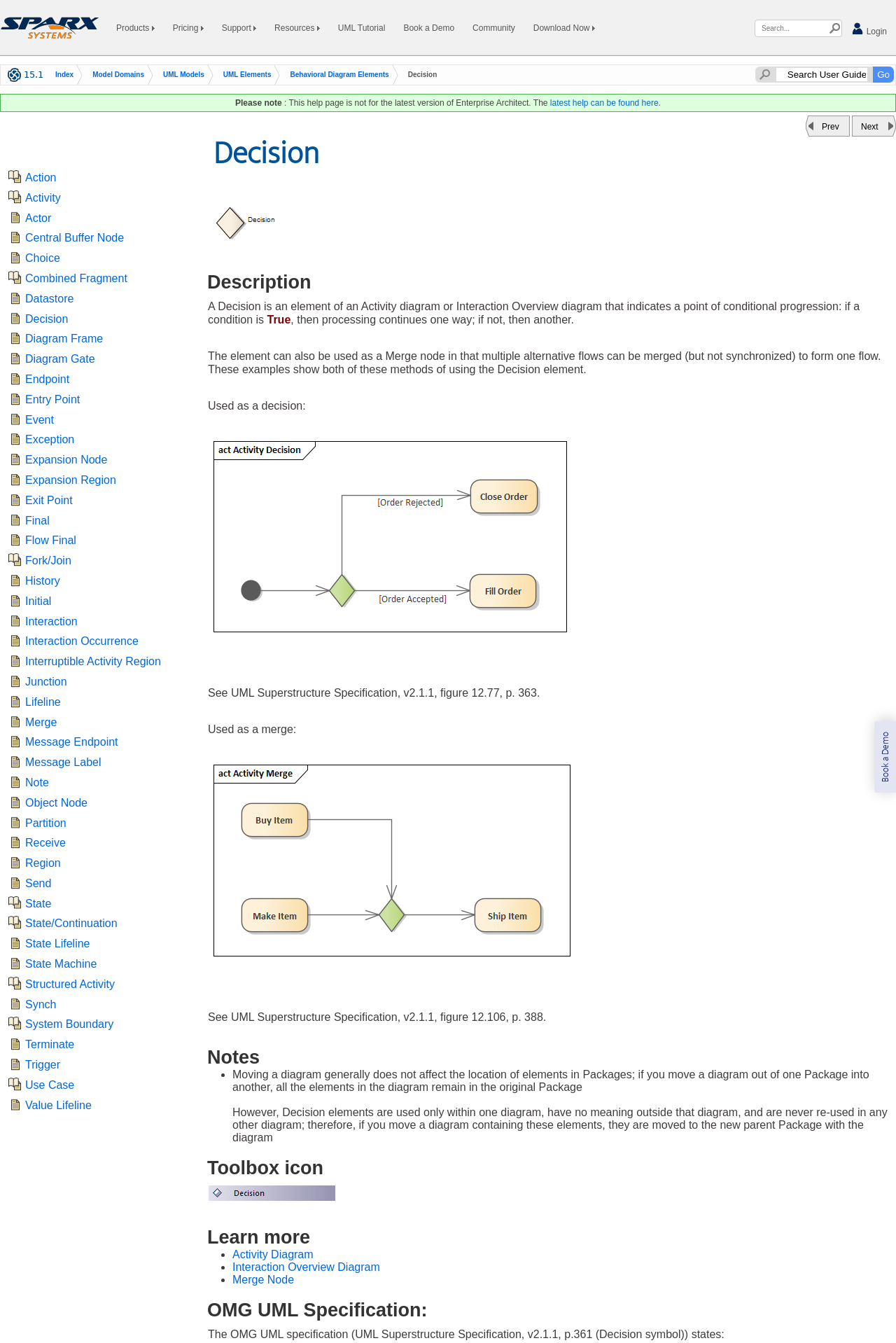Find the bounding box coordinates for the HTML element described as: "Receive". The coordinates should consist of four float values between 0 and 1, i.e., [left, top, right, bottom].

[0.028, 0.621, 0.2, 0.636]